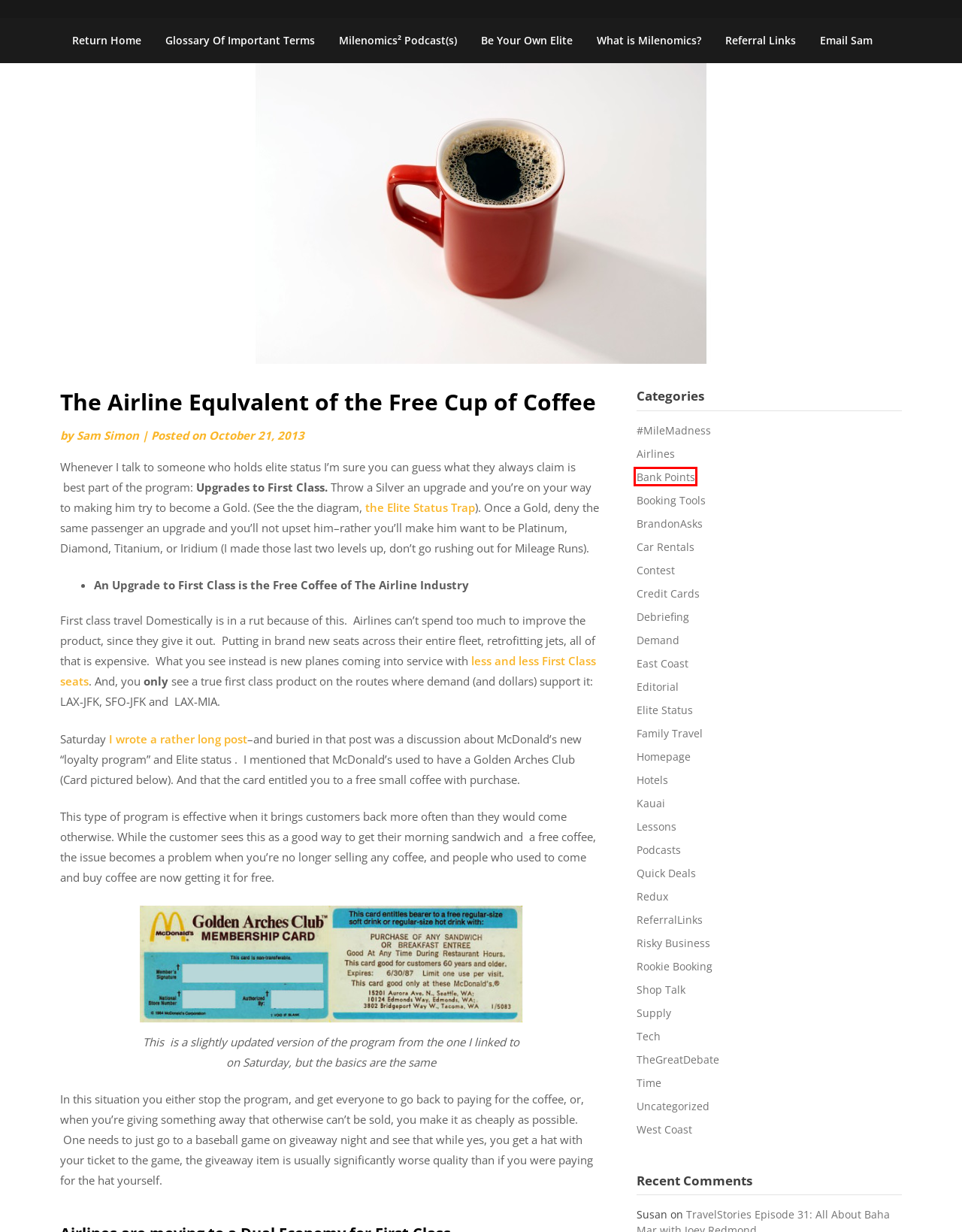Look at the screenshot of a webpage with a red bounding box and select the webpage description that best corresponds to the new page after clicking the element in the red box. Here are the options:
A. Car Rentals – milenomics.com
B. Contest – milenomics.com
C. Bank Points – milenomics.com
D. Homepage – milenomics.com
E. Kauai – milenomics.com
F. Booking Tools – milenomics.com
G. Shop Talk – milenomics.com
H. Family Travel – milenomics.com

C